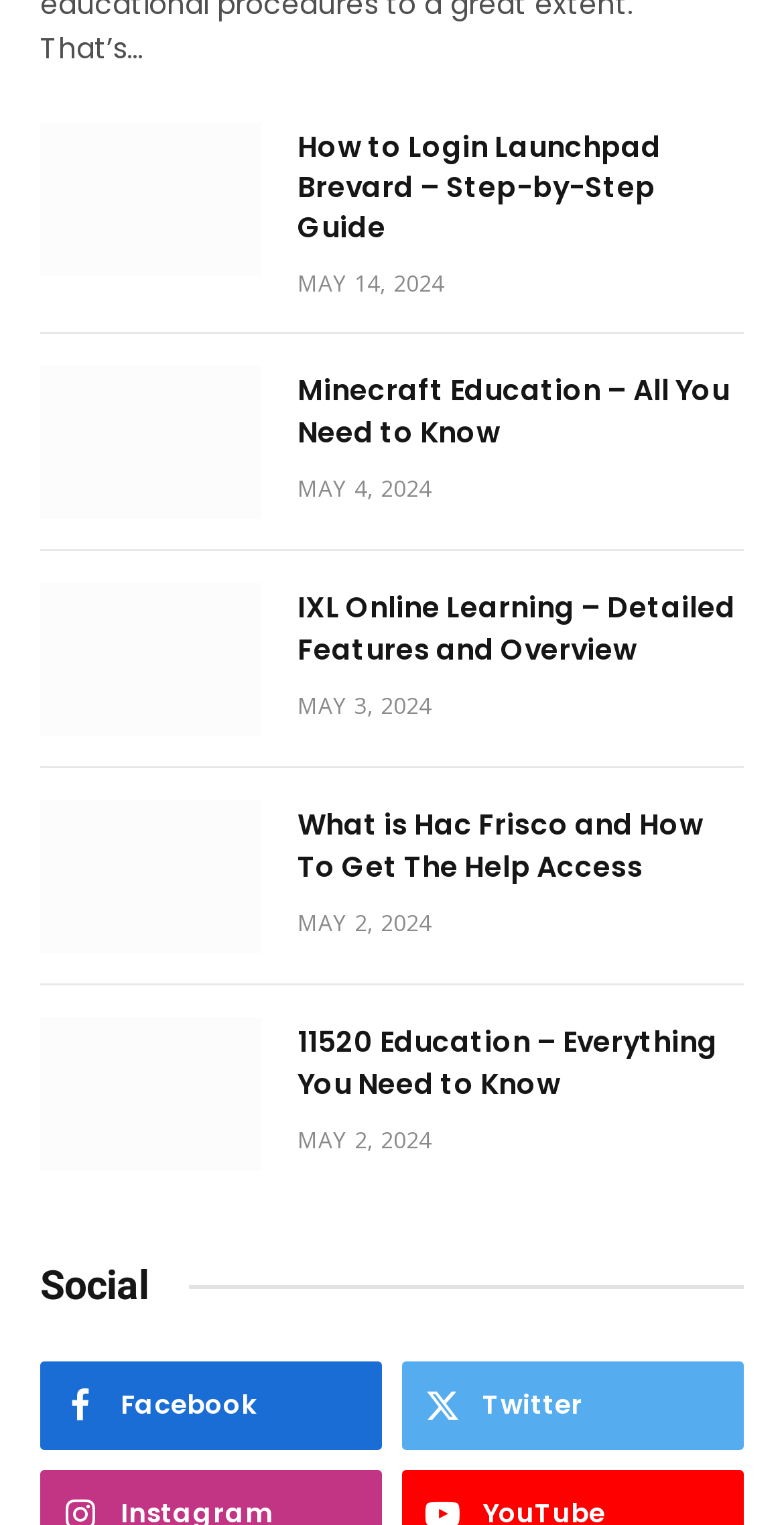Specify the bounding box coordinates of the element's area that should be clicked to execute the given instruction: "View the 'Minecraft Education' article". The coordinates should be four float numbers between 0 and 1, i.e., [left, top, right, bottom].

[0.051, 0.241, 0.949, 0.341]